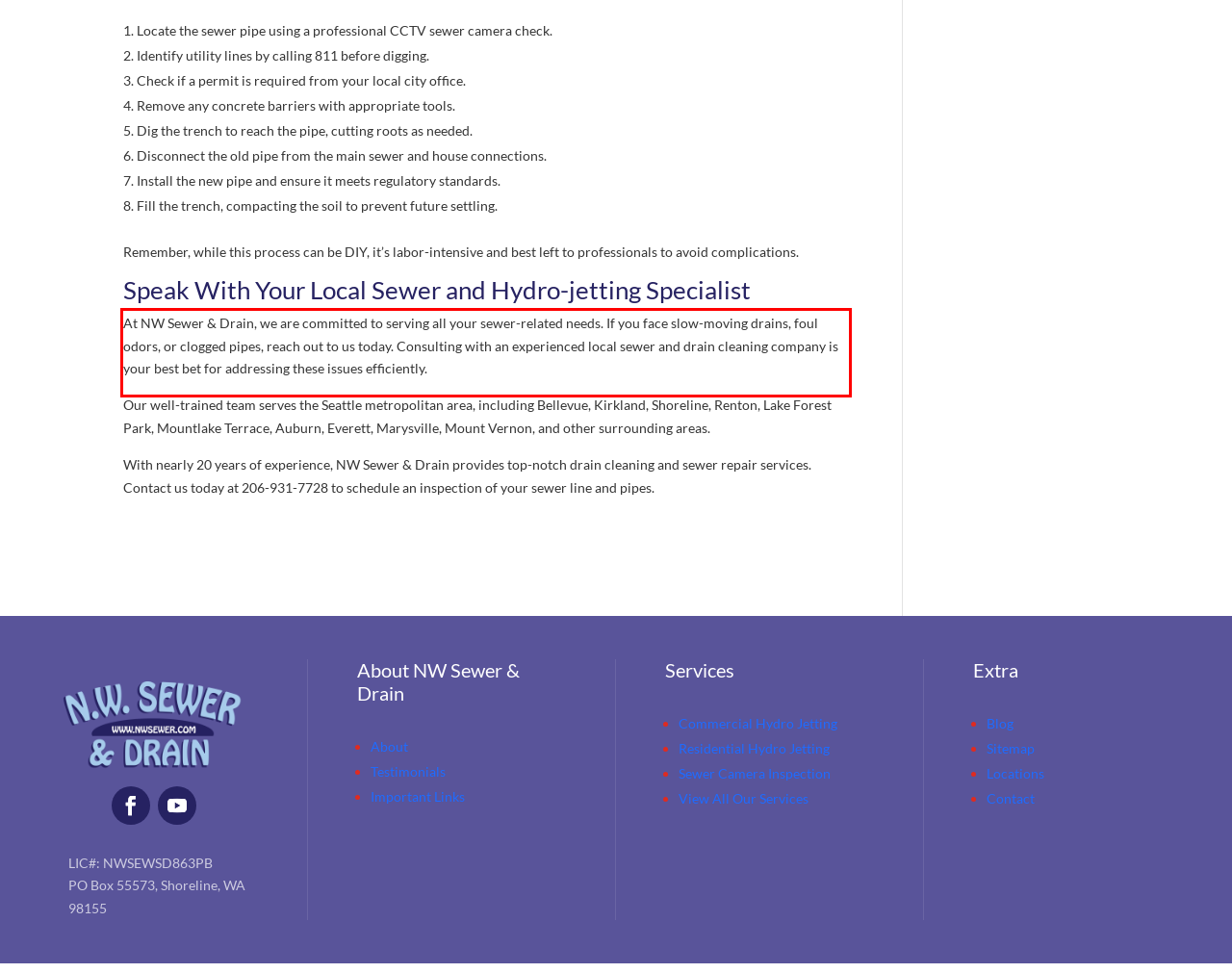Analyze the screenshot of the webpage that features a red bounding box and recognize the text content enclosed within this red bounding box.

At NW Sewer & Drain, we are committed to serving all your sewer-related needs. If you face slow-moving drains, foul odors, or clogged pipes, reach out to us today. Consulting with an experienced local sewer and drain cleaning company is your best bet for addressing these issues efficiently.